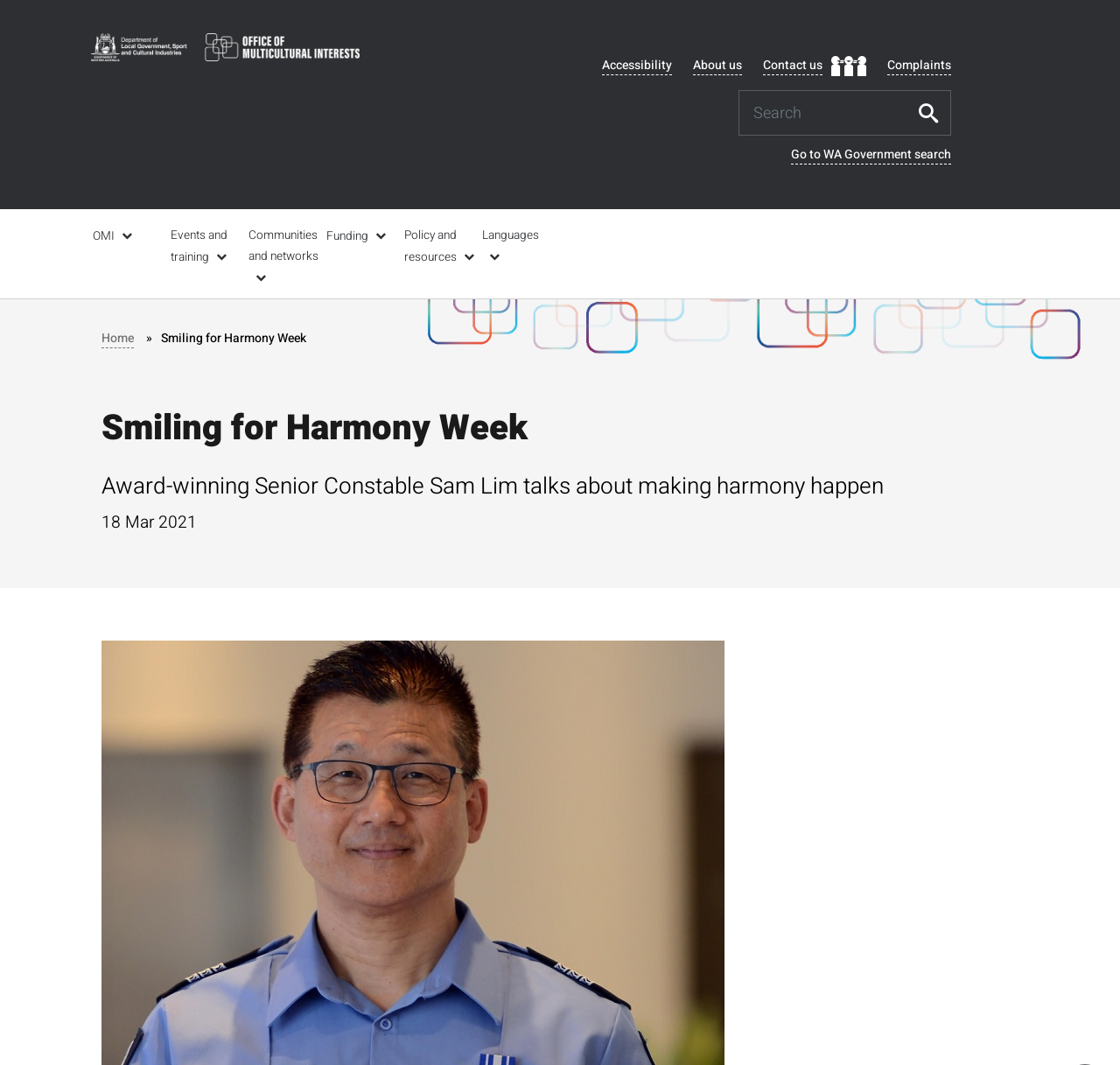Please locate the bounding box coordinates of the element that should be clicked to complete the given instruction: "Read about Smiling for Harmony Week".

[0.091, 0.381, 0.839, 0.425]